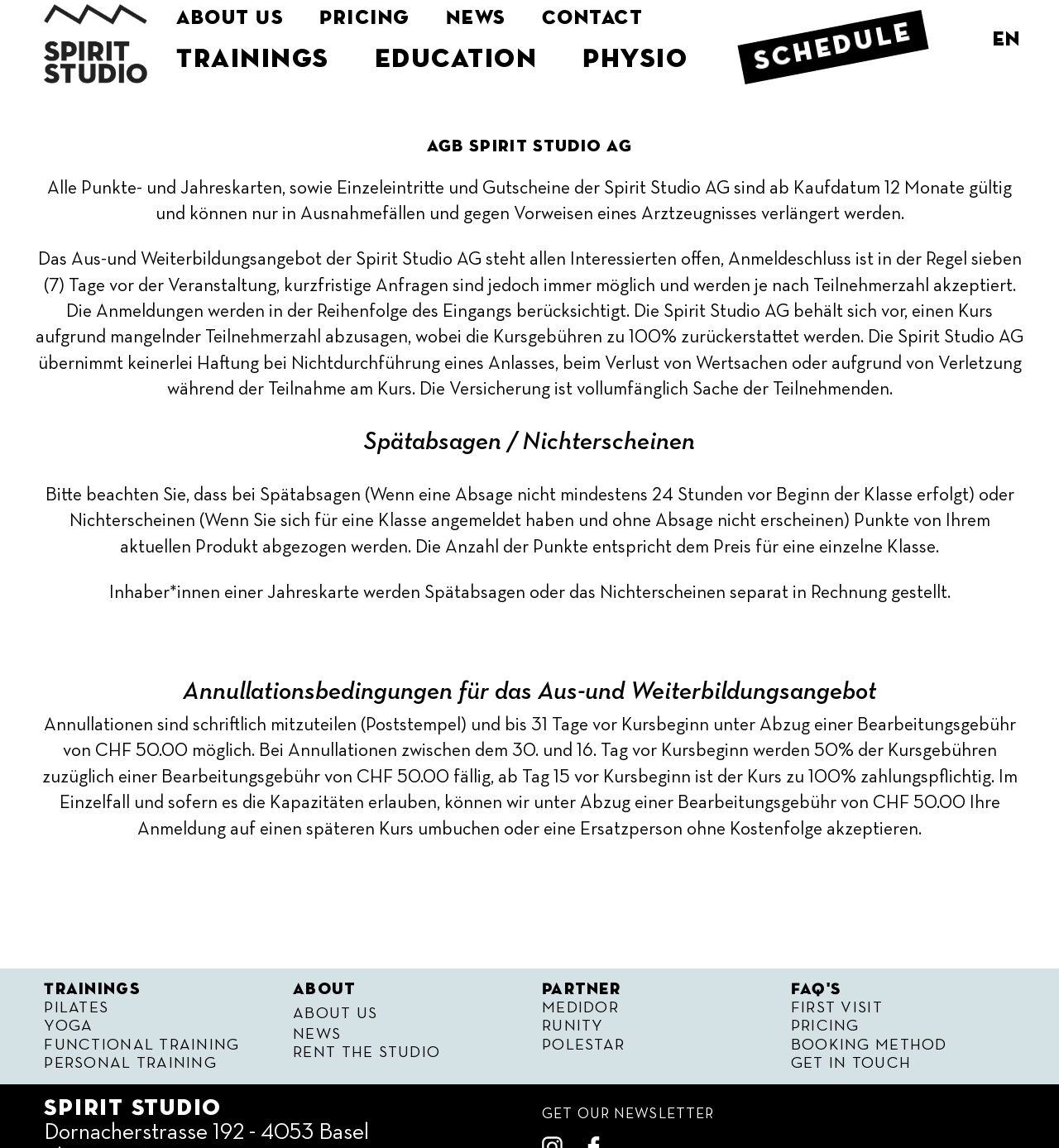Please respond in a single word or phrase: 
What is the address of Spirit Studio?

Dornacherstrasse 192 - 4053 Basel